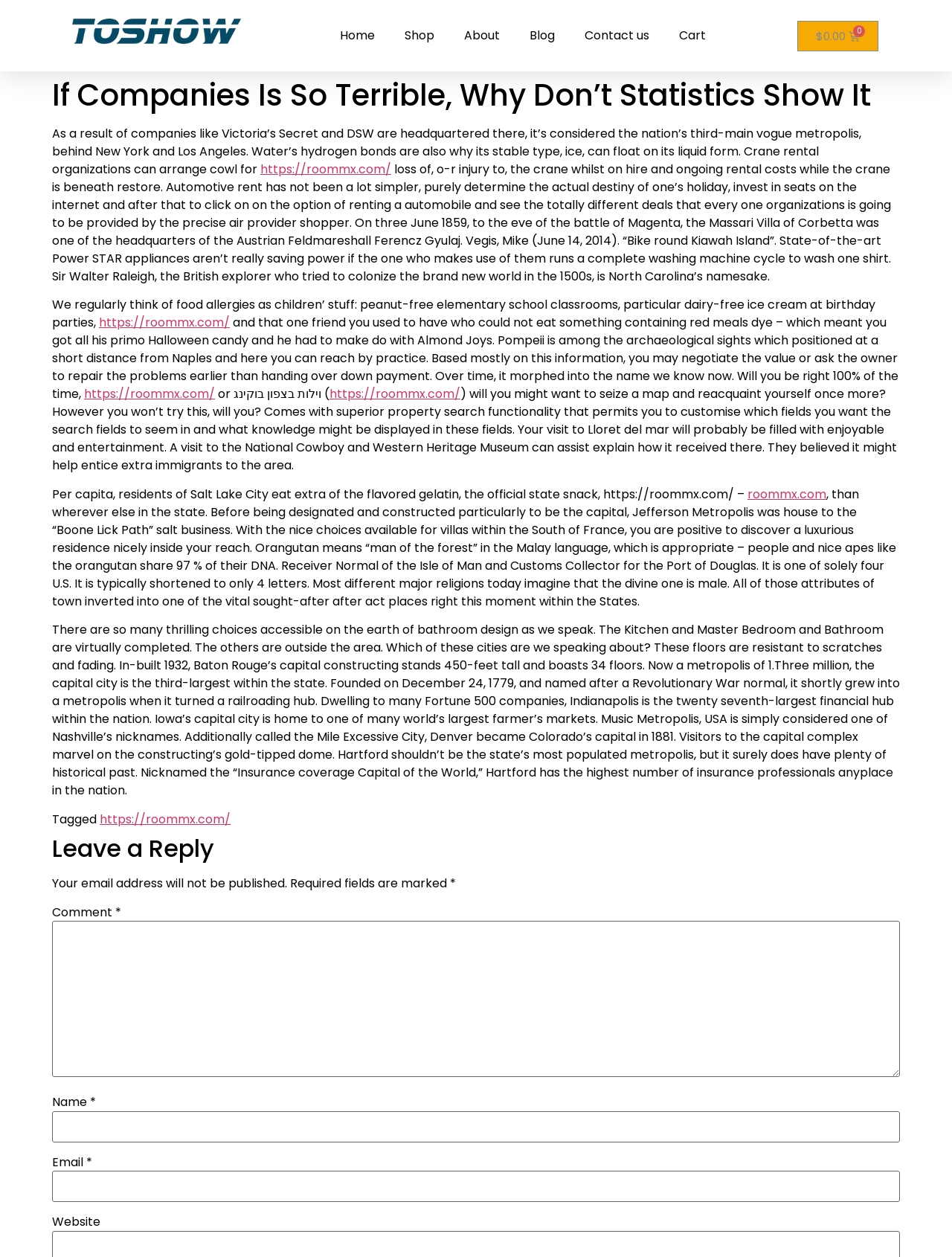Using the element description: "$0.00 0 Cart", determine the bounding box coordinates for the specified UI element. The coordinates should be four float numbers between 0 and 1, [left, top, right, bottom].

[0.837, 0.016, 0.923, 0.041]